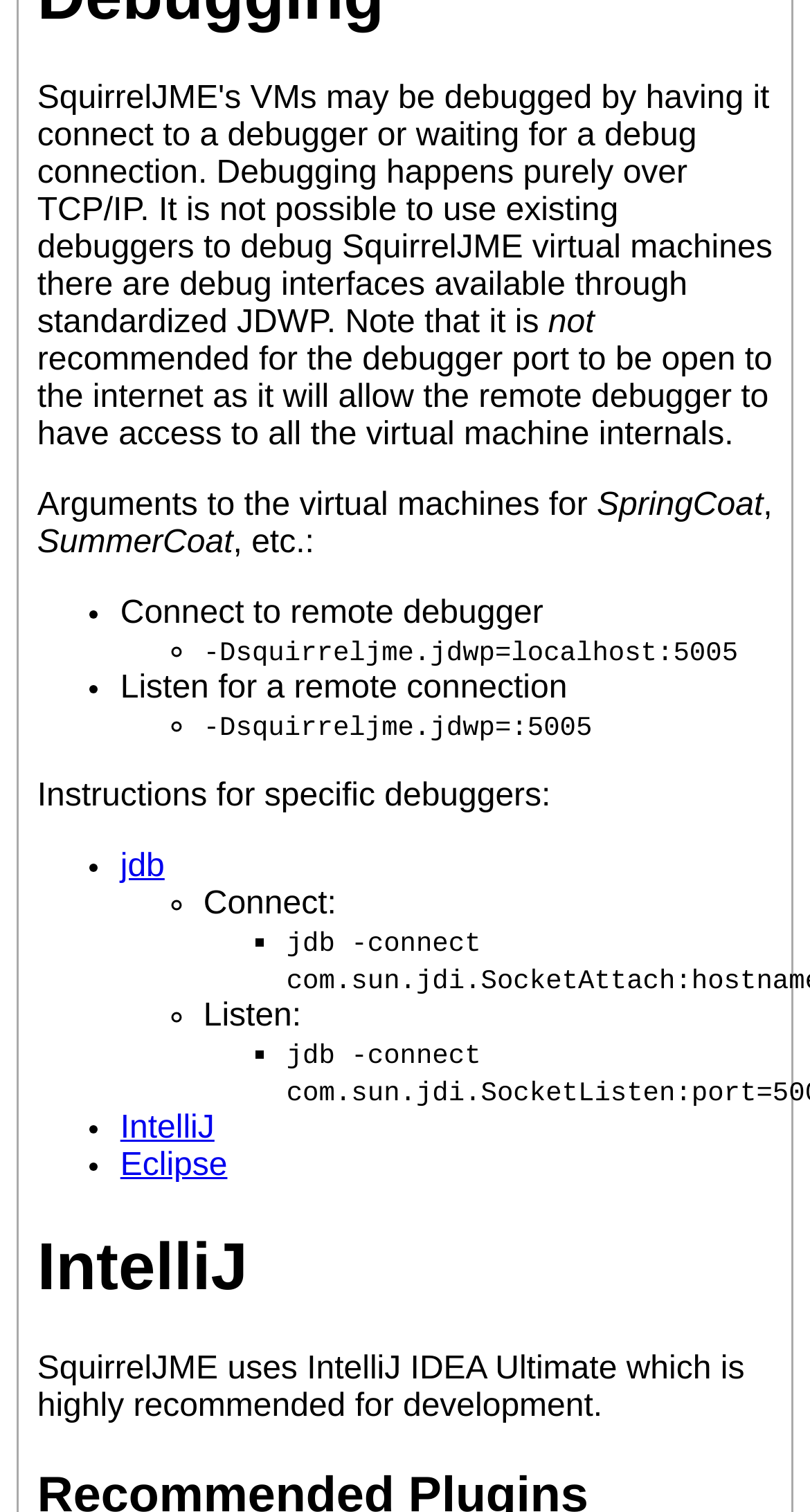Please examine the image and answer the question with a detailed explanation:
What is the purpose of the argument '-Dsquirreljme.jdwp=localhost:5005'?

The webpage mentions the argument '-Dsquirreljme.jdwp=localhost:5005' as an option for connecting to a remote debugger, indicating that its purpose is to establish a connection to a remote debugger.